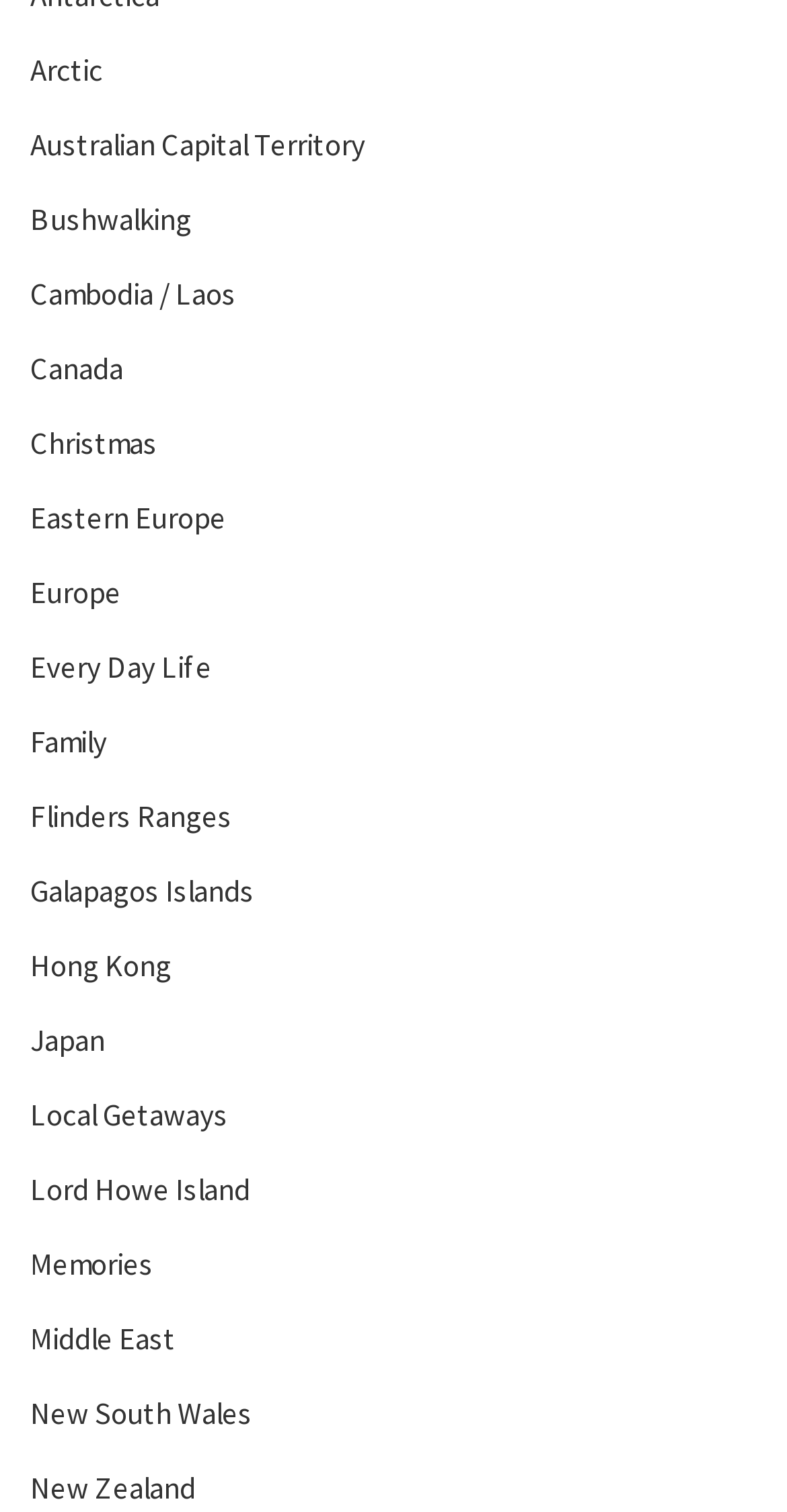Please identify the bounding box coordinates of the clickable region that I should interact with to perform the following instruction: "Learn about Local Getaways". The coordinates should be expressed as four float numbers between 0 and 1, i.e., [left, top, right, bottom].

[0.038, 0.725, 0.29, 0.75]